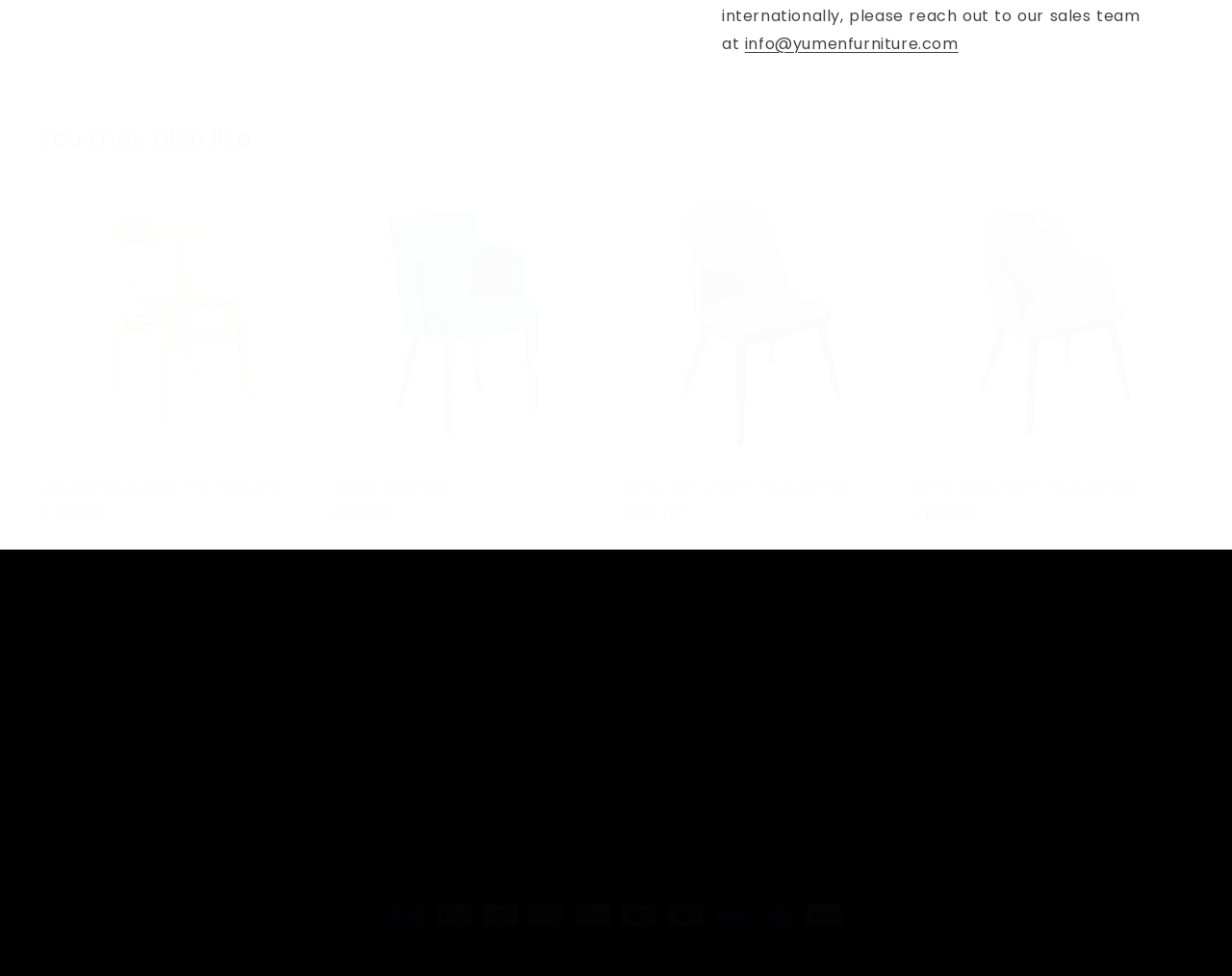What is the email address to contact Yumen Furniture?
Using the image, provide a concise answer in one word or a short phrase.

info@yumenfurniture.com